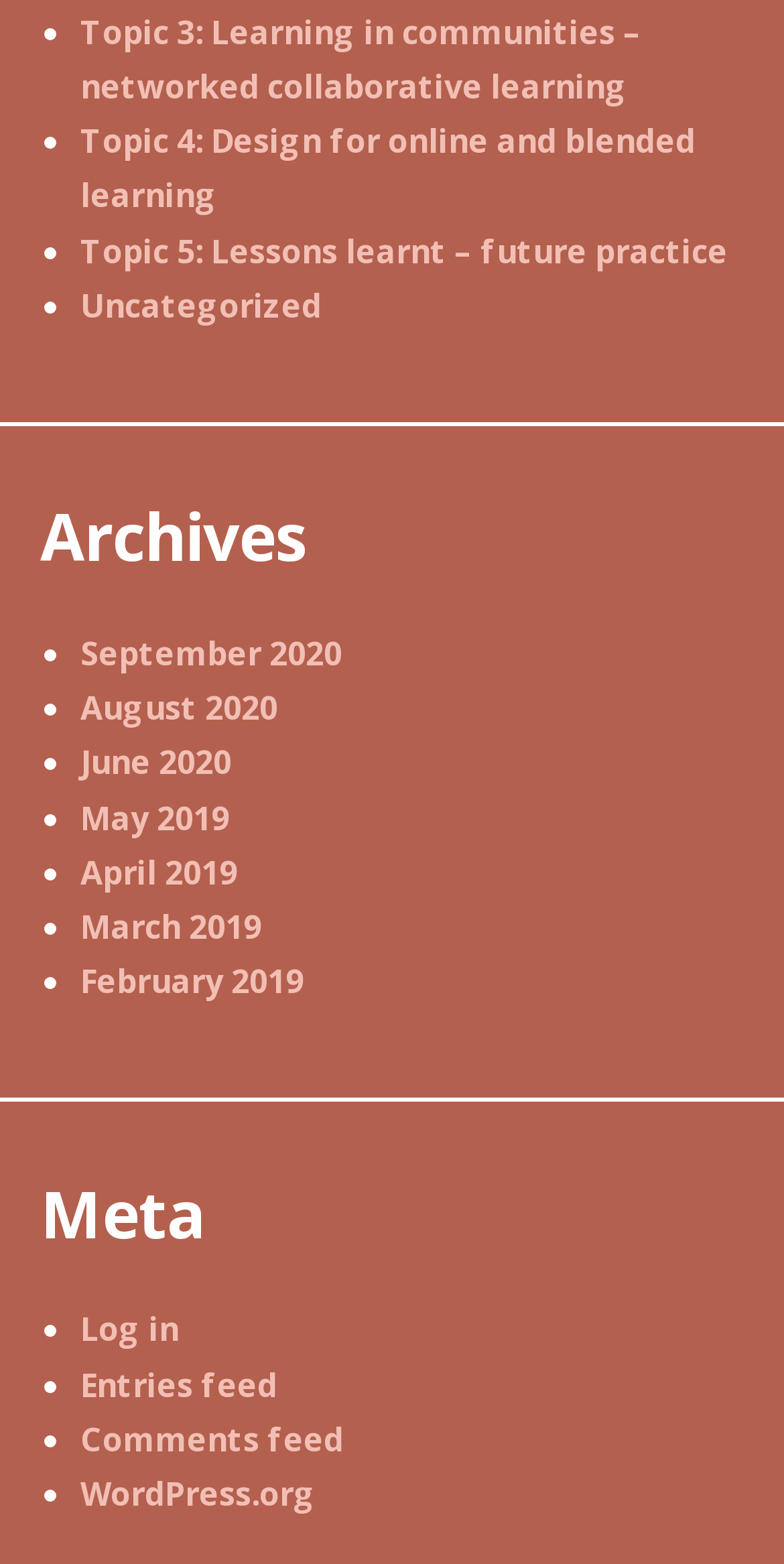How many links are under the 'Meta' heading?
Please give a detailed and elaborate answer to the question.

I counted the number of links under the 'Meta' heading, and there are 4 of them.